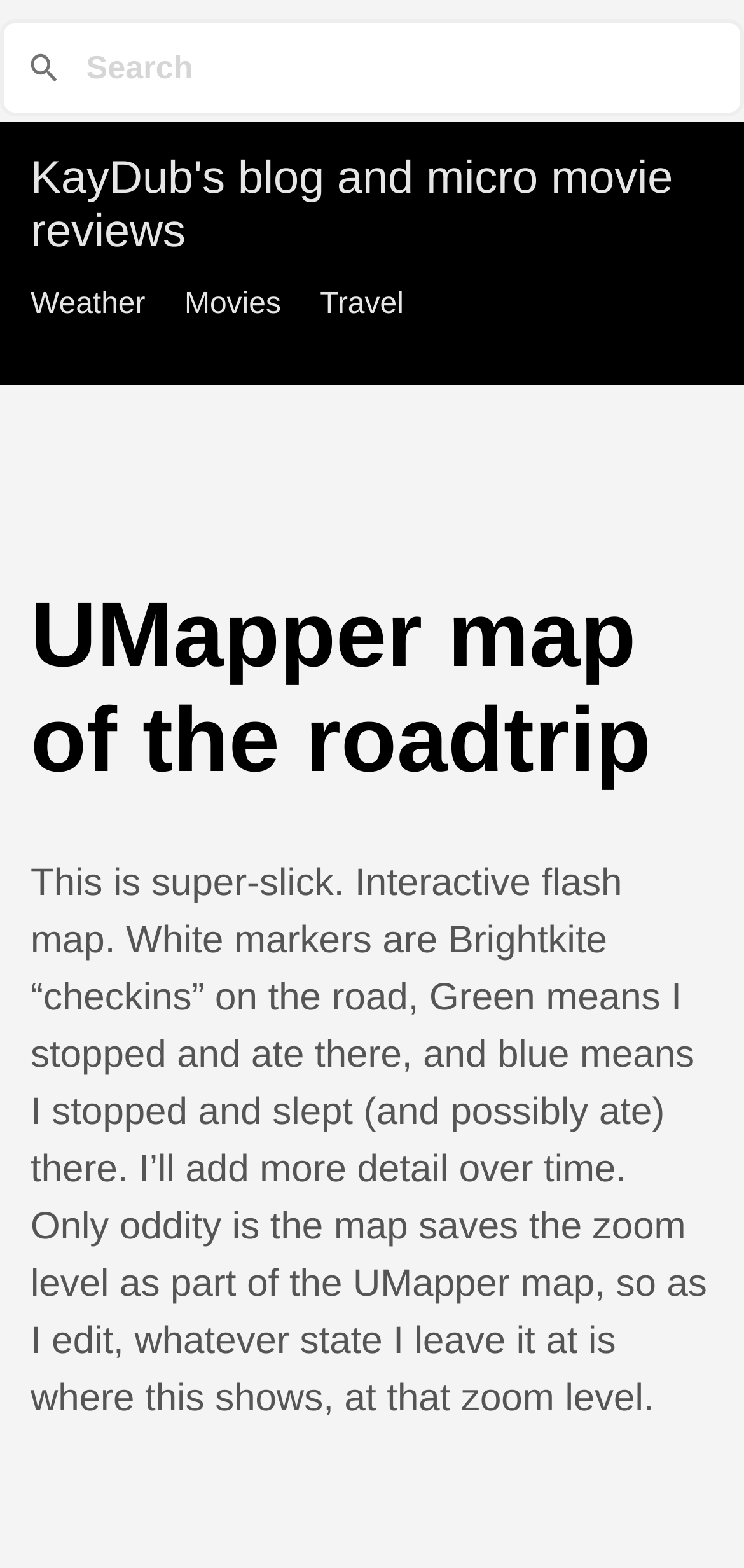Given the description of a UI element: "Pin", identify the bounding box coordinates of the matching element in the webpage screenshot.

None